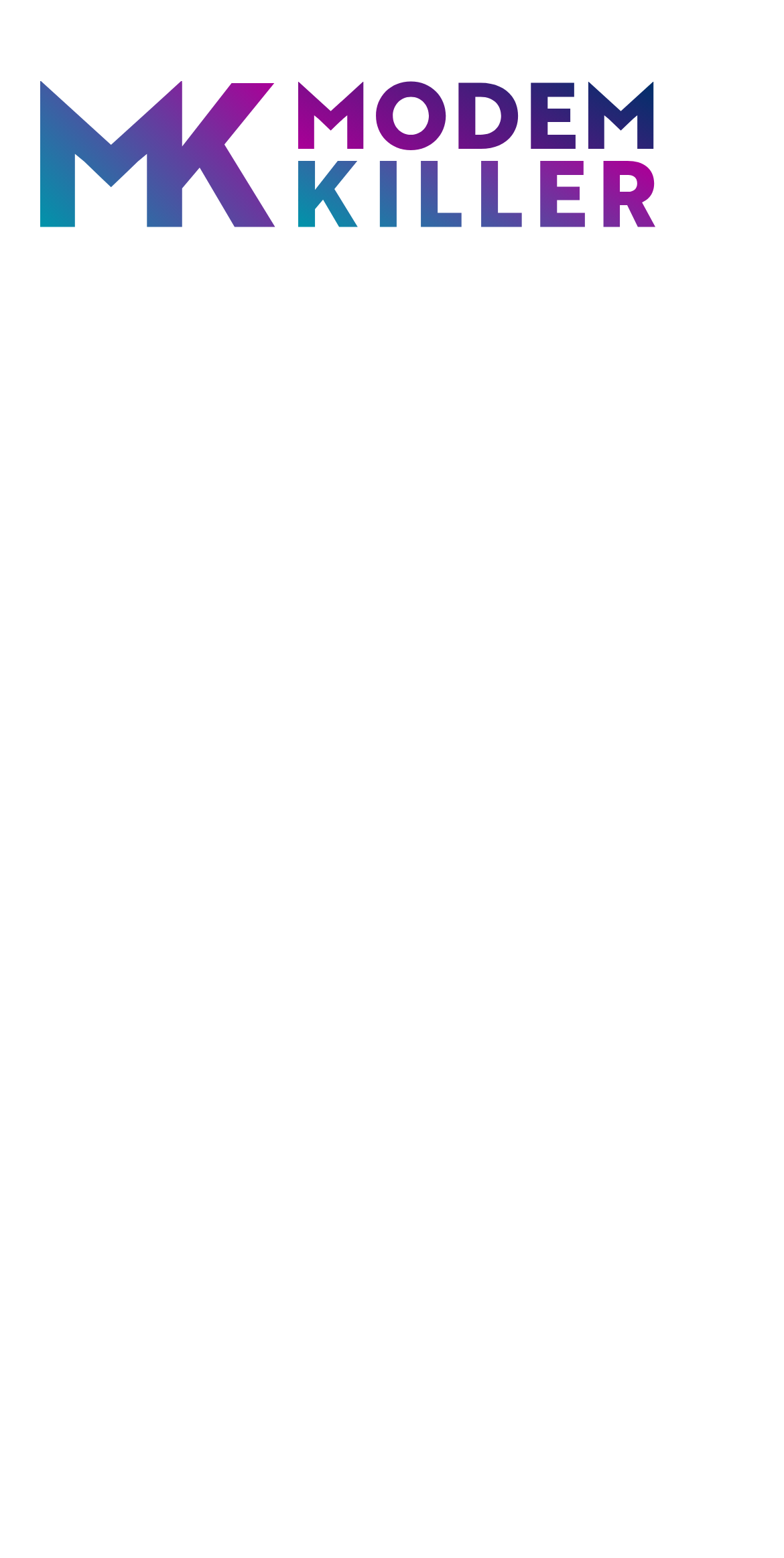Locate the bounding box coordinates of the element that needs to be clicked to carry out the instruction: "Join us on Facebook". The coordinates should be given as four float numbers ranging from 0 to 1, i.e., [left, top, right, bottom].

None